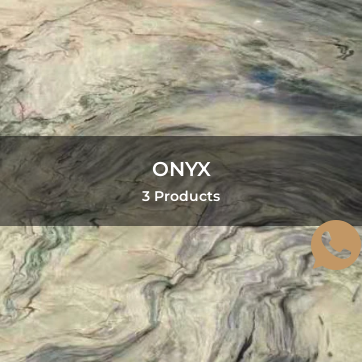Based on the visual content of the image, answer the question thoroughly: How many products are available for the featured stone?

The answer can be obtained by looking at the note on the image, which indicates '3 Products' available, hinting at a curated selection that highlights the versatility and beauty of onyx in various applications.